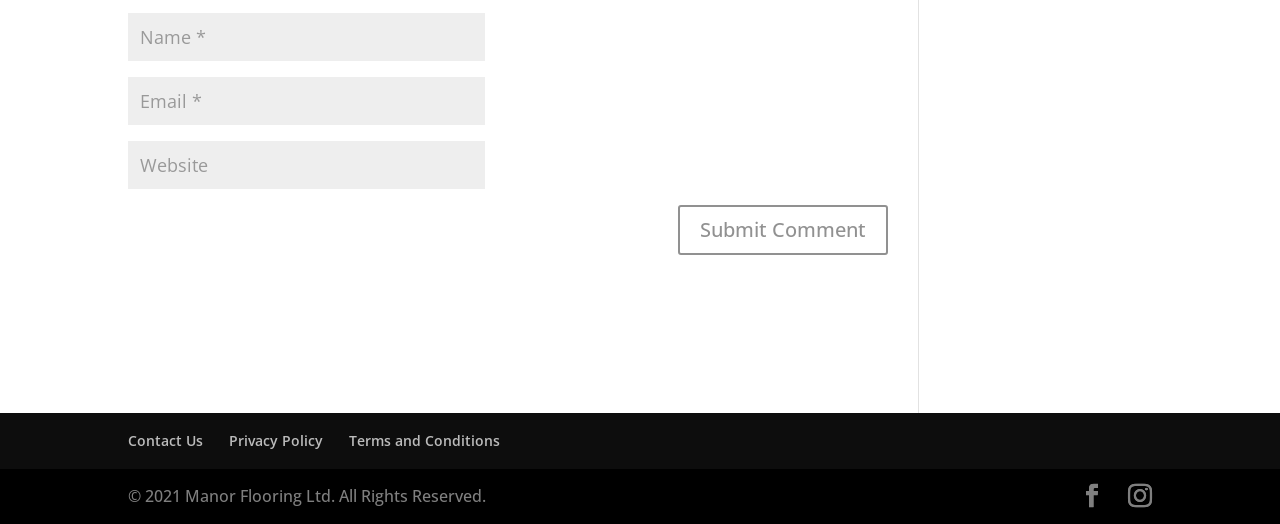Please identify the bounding box coordinates of the area that needs to be clicked to follow this instruction: "Visit the contact us page".

[0.1, 0.822, 0.159, 0.859]